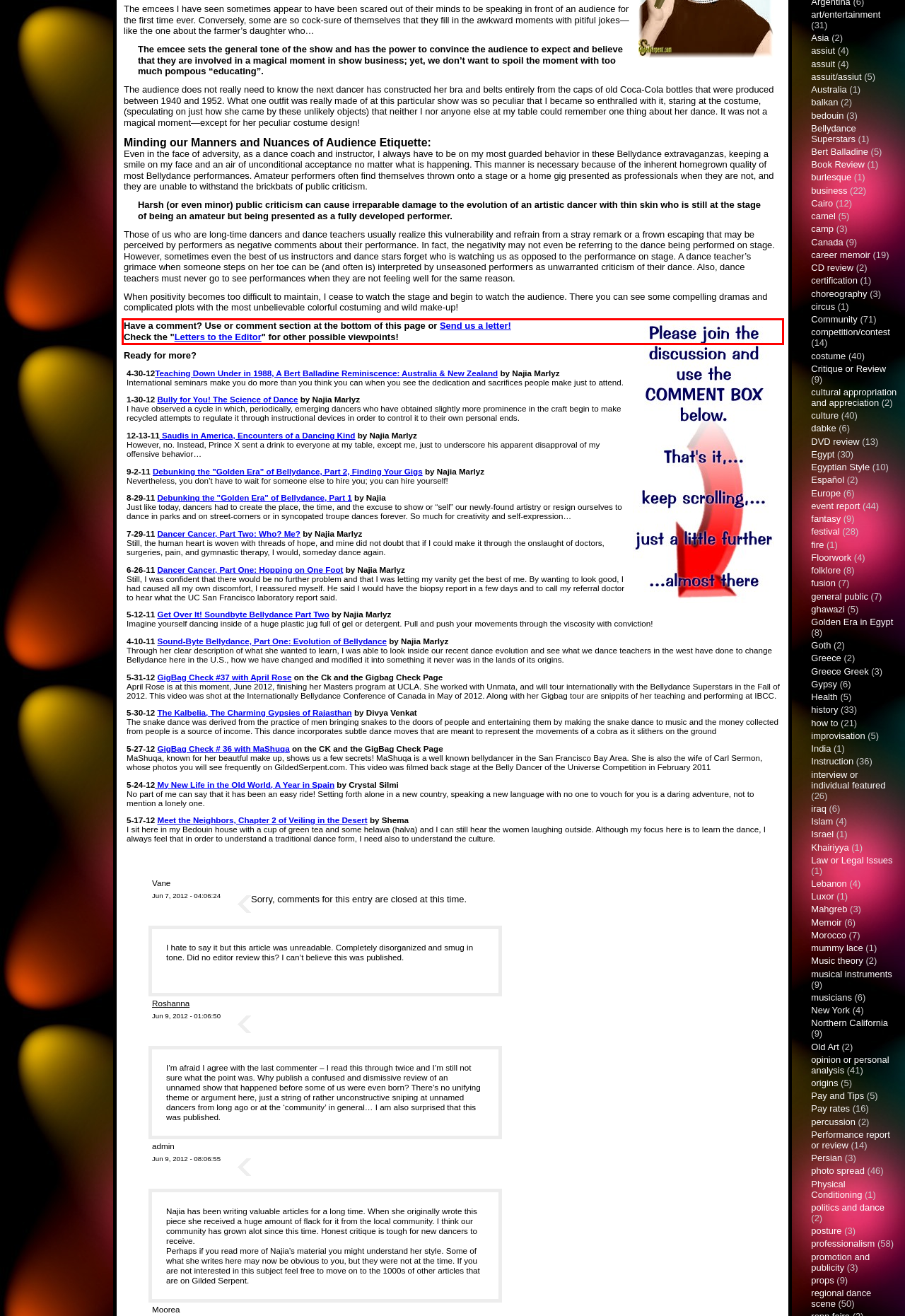Examine the webpage screenshot, find the red bounding box, and extract the text content within this marked area.

Have a comment? Use or comment section at the bottom of this page or Send us a letter! Check the "Letters to the Editor" for other possible viewpoints!